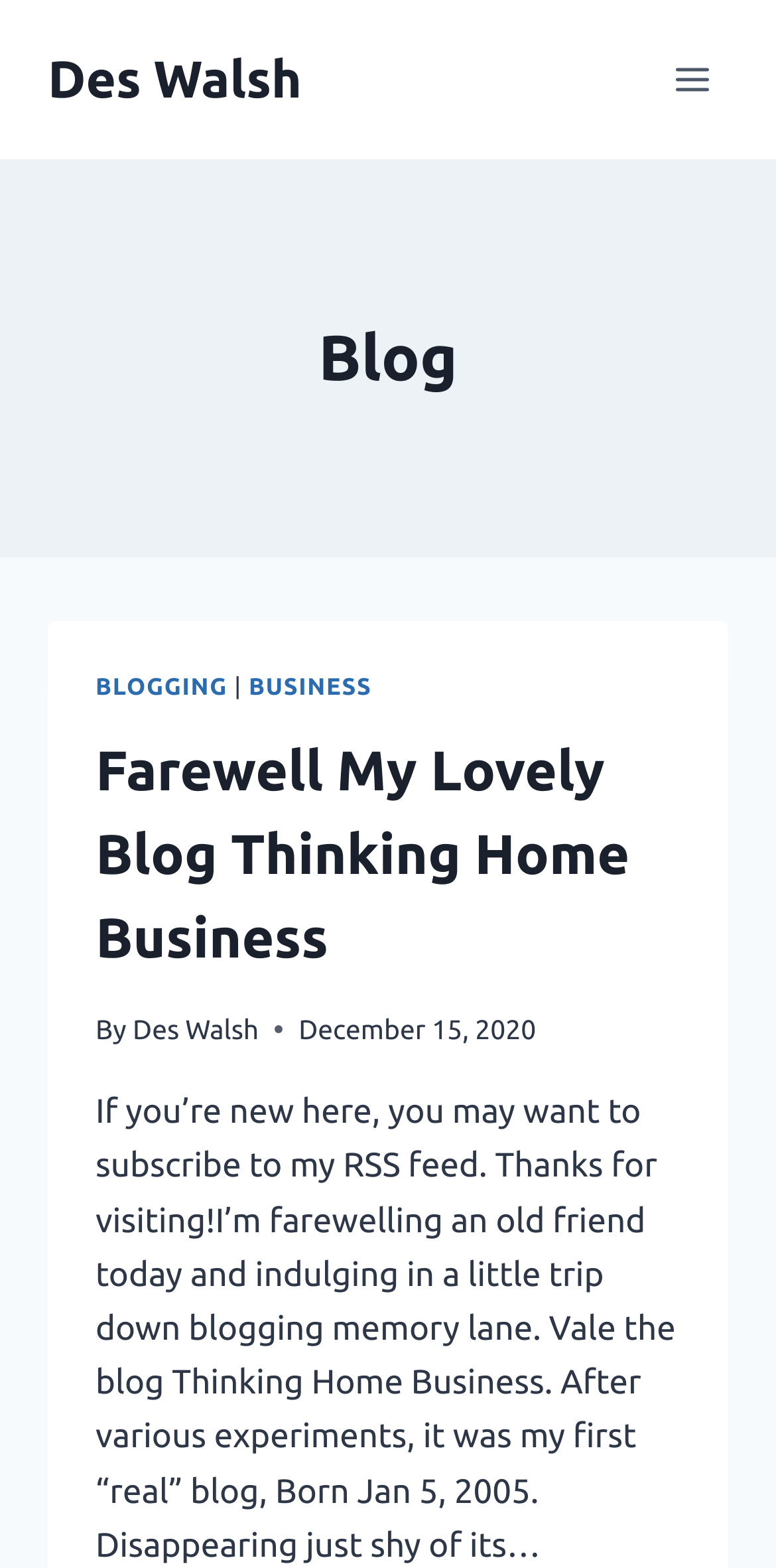Using the webpage screenshot, find the UI element described by Toggle Menu. Provide the bounding box coordinates in the format (top-left x, top-left y, bottom-right x, bottom-right y), ensuring all values are floating point numbers between 0 and 1.

[0.844, 0.031, 0.938, 0.071]